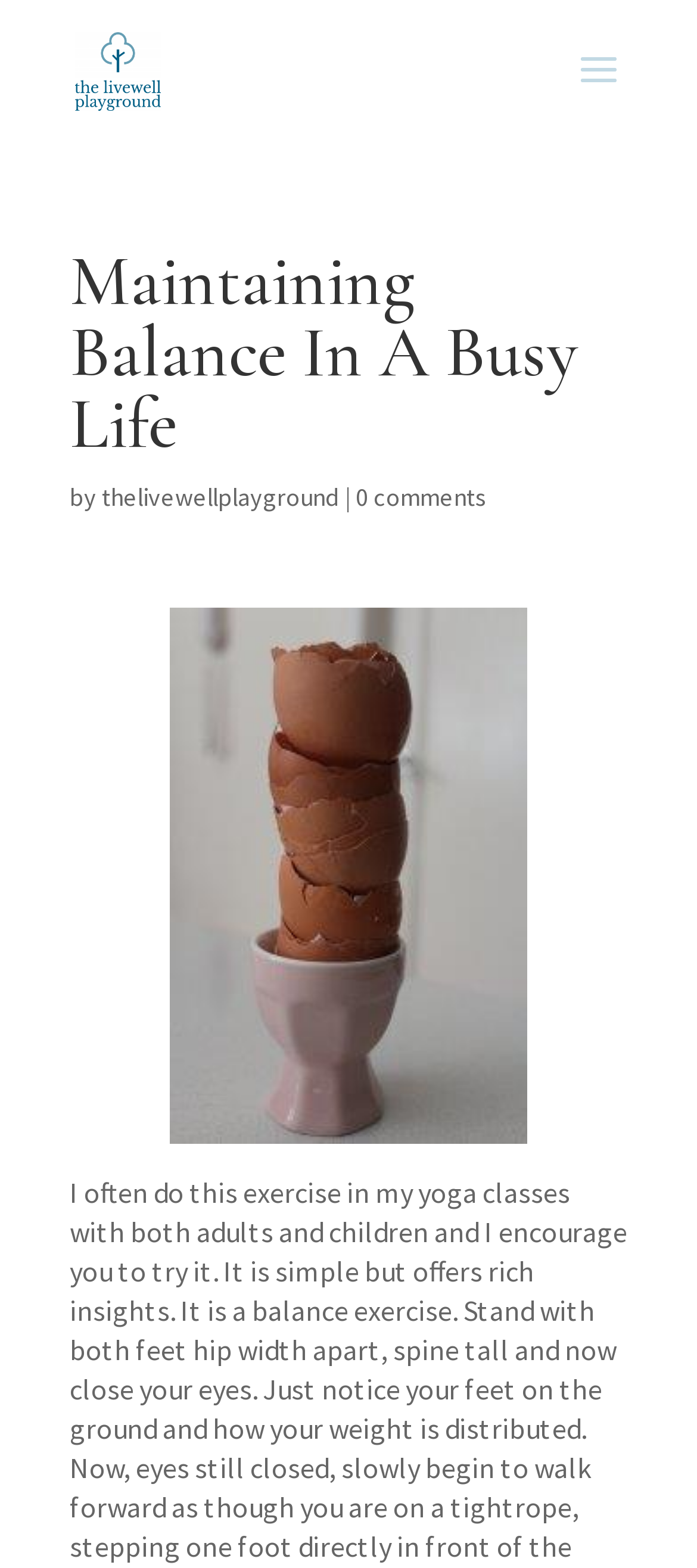Find the bounding box coordinates of the UI element according to this description: "alt="The Livewell Playground"".

[0.108, 0.033, 0.232, 0.053]